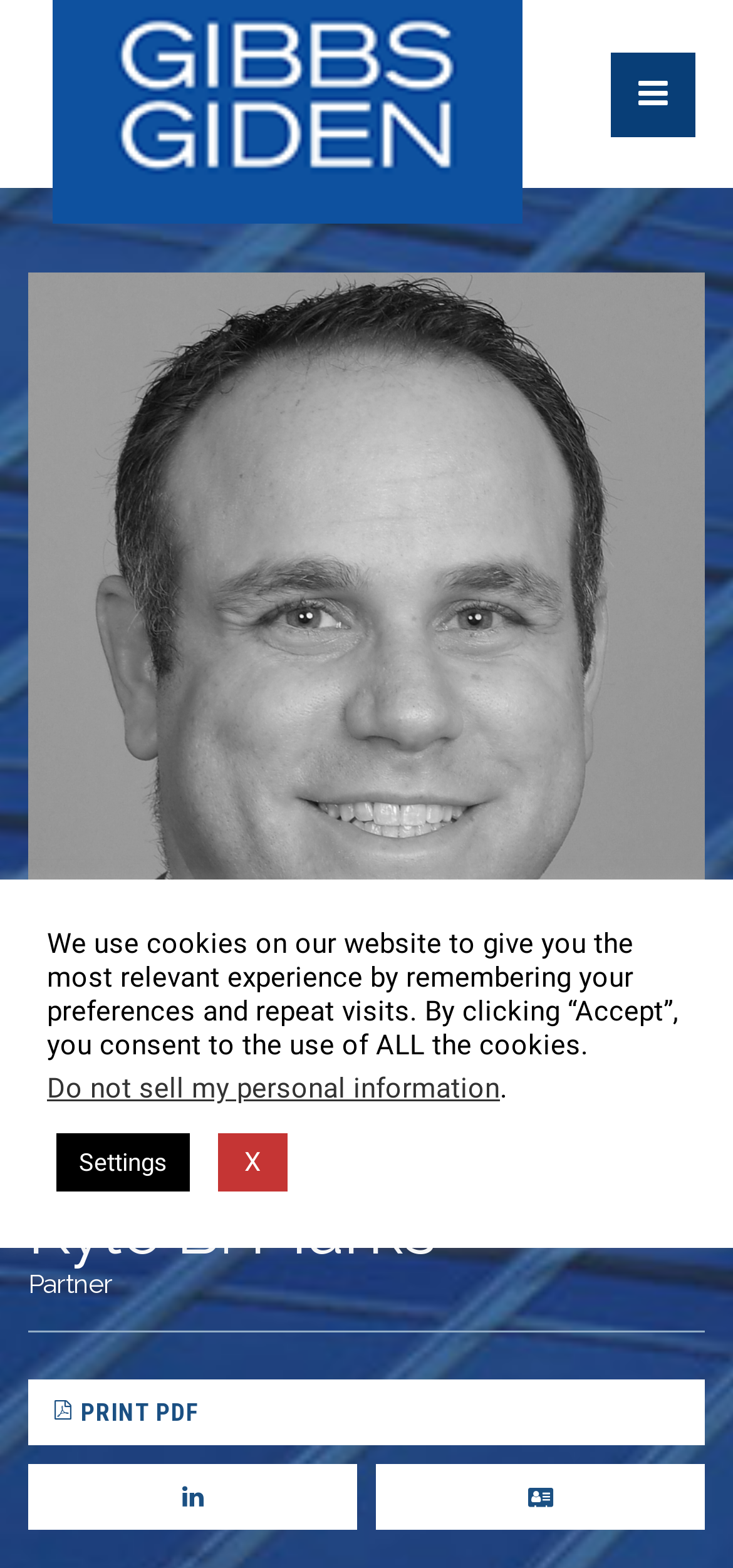What is the function of the 'Settings' button?
From the image, provide a succinct answer in one word or a short phrase.

Cookie settings